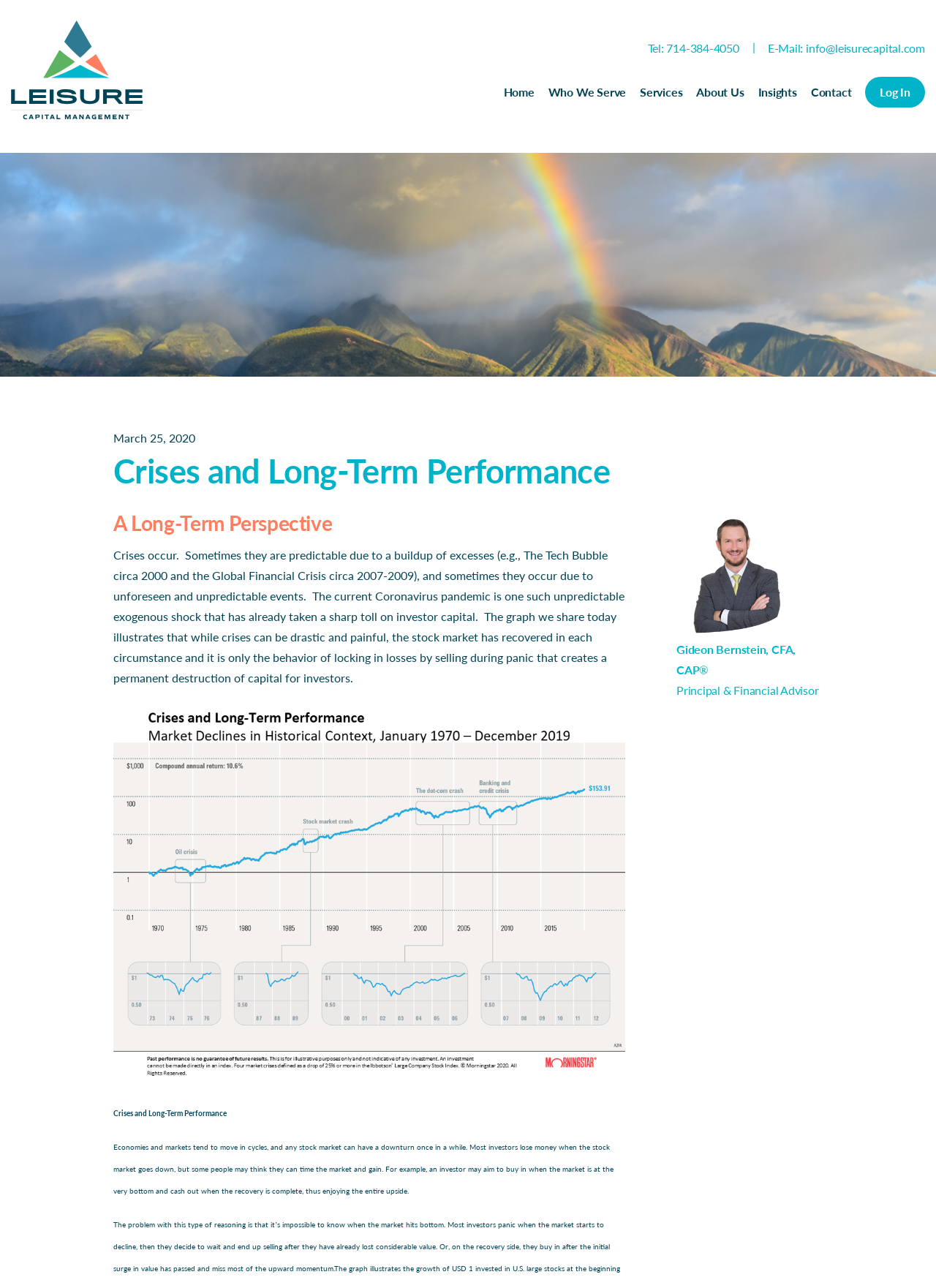Who is the author of the article?
Please craft a detailed and exhaustive response to the question.

I found the author's name by looking at the link element with the text 'Gideon Bernstein, CFA, CAP®' which is located near the bottom of the webpage, and is accompanied by the text 'Principal & Financial Advisor'.